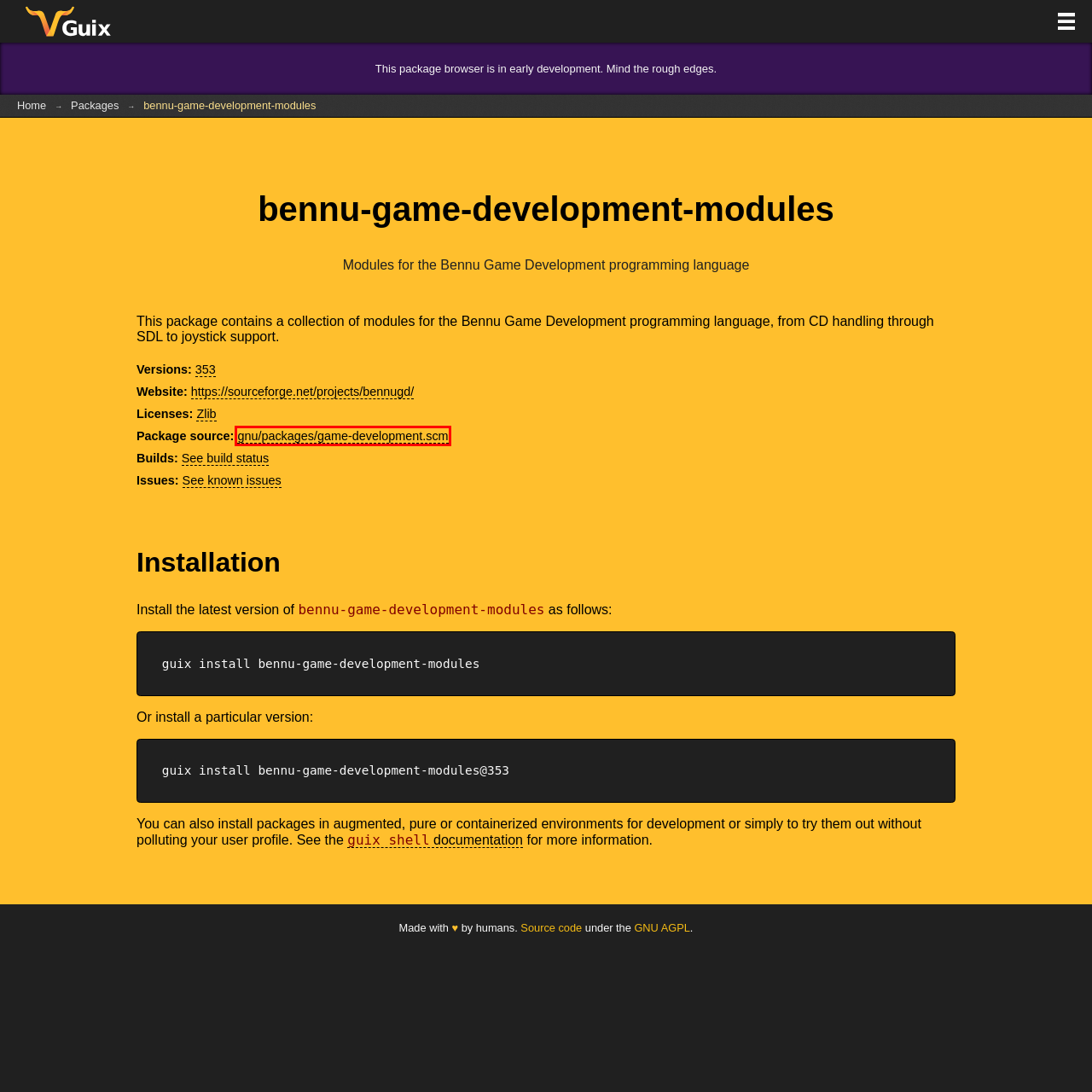Given a screenshot of a webpage with a red bounding box around an element, choose the most appropriate webpage description for the new page displayed after clicking the element within the bounding box. Here are the candidates:
A. luis-felipe/guix-packages-website: GNU Guix package browser at packages.guix.gnu.org. - Codeberg.org
B. GNU Guix transactional package manager and distribution — GNU Guix
C. Unkown — Packages — GNU Guix
D. Bennu Game Development download | SourceForge.net
E. Invoking guix shell (GNU Guix Reference Manual)
F. game-development.scm\packages\gnu - guix.git - GNU Guix and GNU Guix System
G. Guix issue tracker
H. GNU Affero General Public License
- GNU Project - Free Software Foundation

F